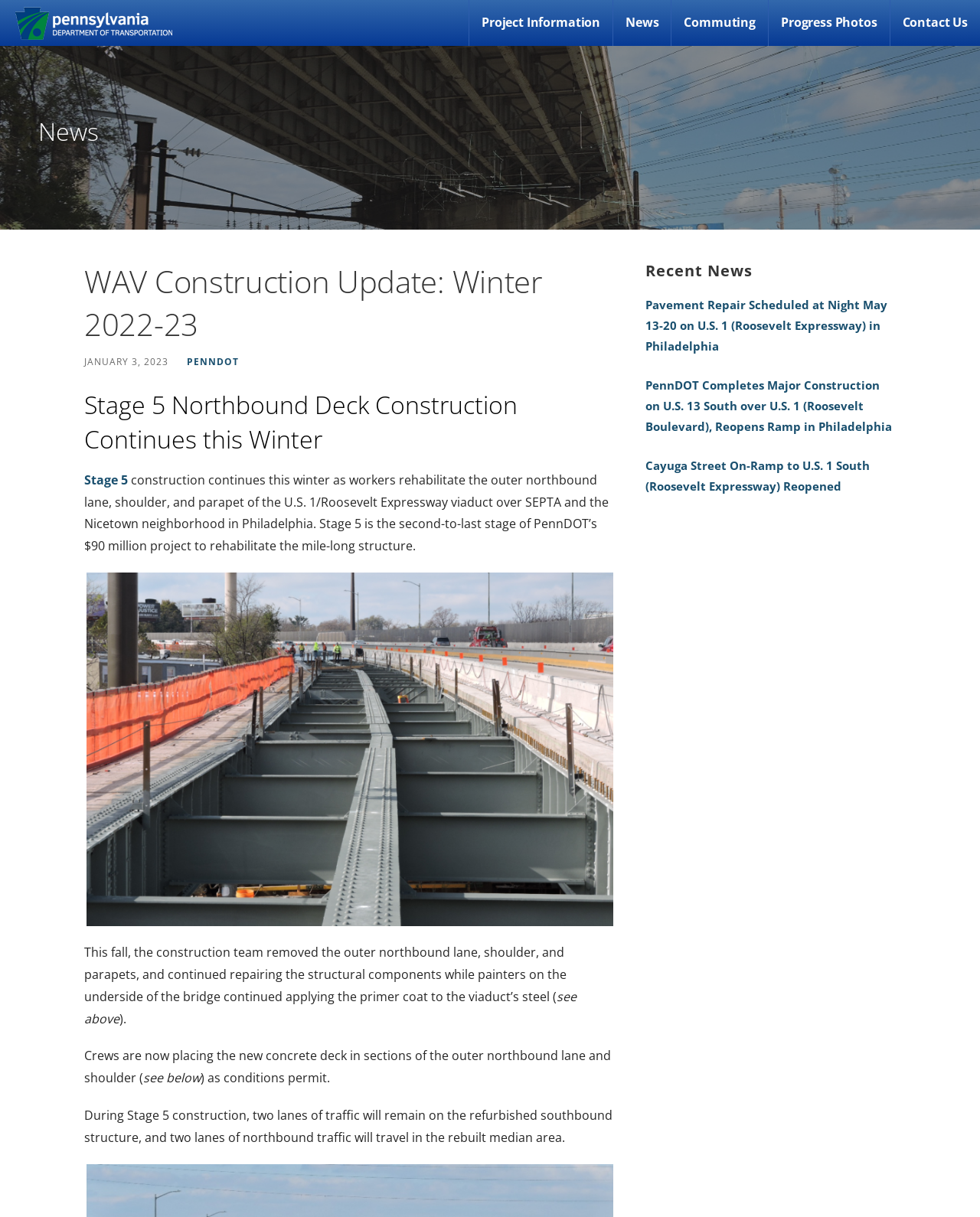Highlight the bounding box coordinates of the element you need to click to perform the following instruction: "Go to Progress Photos."

[0.797, 0.0, 0.895, 0.032]